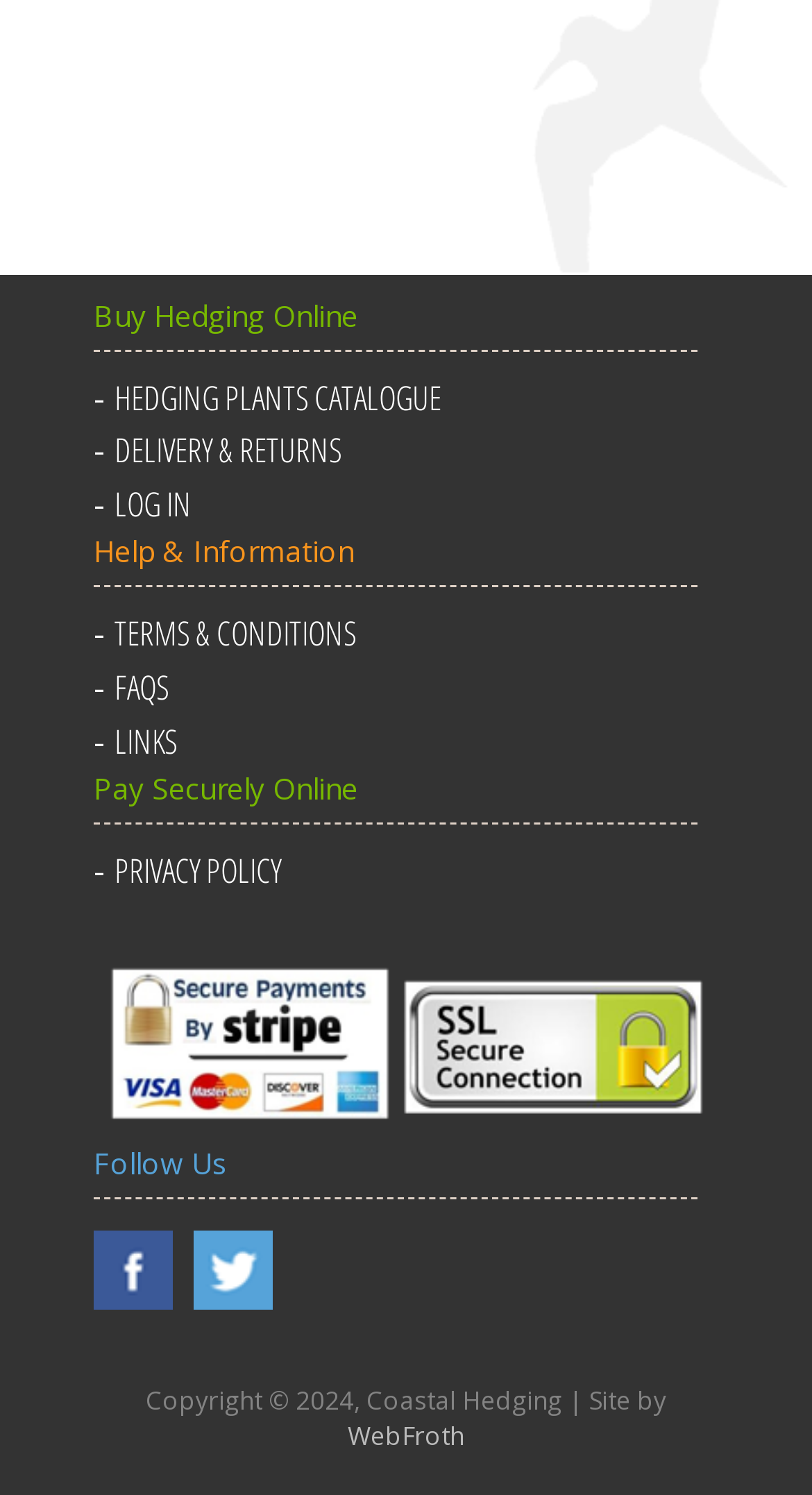What is the purpose of the 'LOG IN' link?
Based on the screenshot, respond with a single word or phrase.

To log in to an account